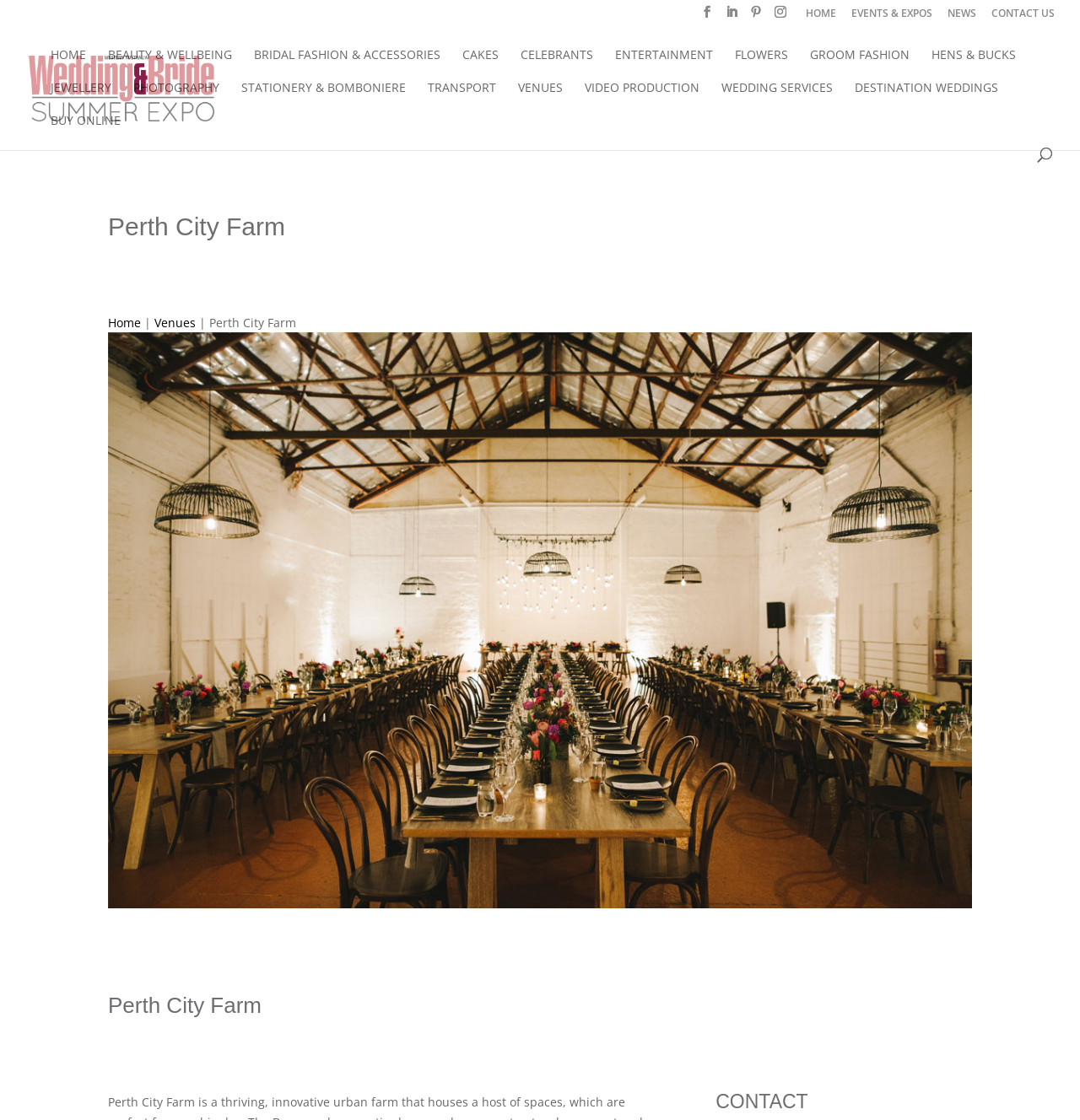Describe the webpage meticulously, covering all significant aspects.

The webpage is about Perth City Farm, a venue for weddings and events. At the top right corner, there are social media links to LinkedIn, Pinterest, and Instagram. Below these links, there is a navigation menu with options such as "HOME", "EVENTS & EXPOS", "NEWS", and "CONTACT US". 

On the left side of the page, there is a secondary navigation menu with various categories related to weddings, including "BEAUTY & WELLBEING", "BRIDAL FASHION & ACCESSORIES", "CAKES", and more. 

In the main content area, there is a heading that reads "Perth City Farm" and a link to "Home" and "Venues" below it. The text "Perth City Farm" is repeated again below these links. 

At the bottom of the page, there is a call-to-action link and a heading that reads "CONTACT".